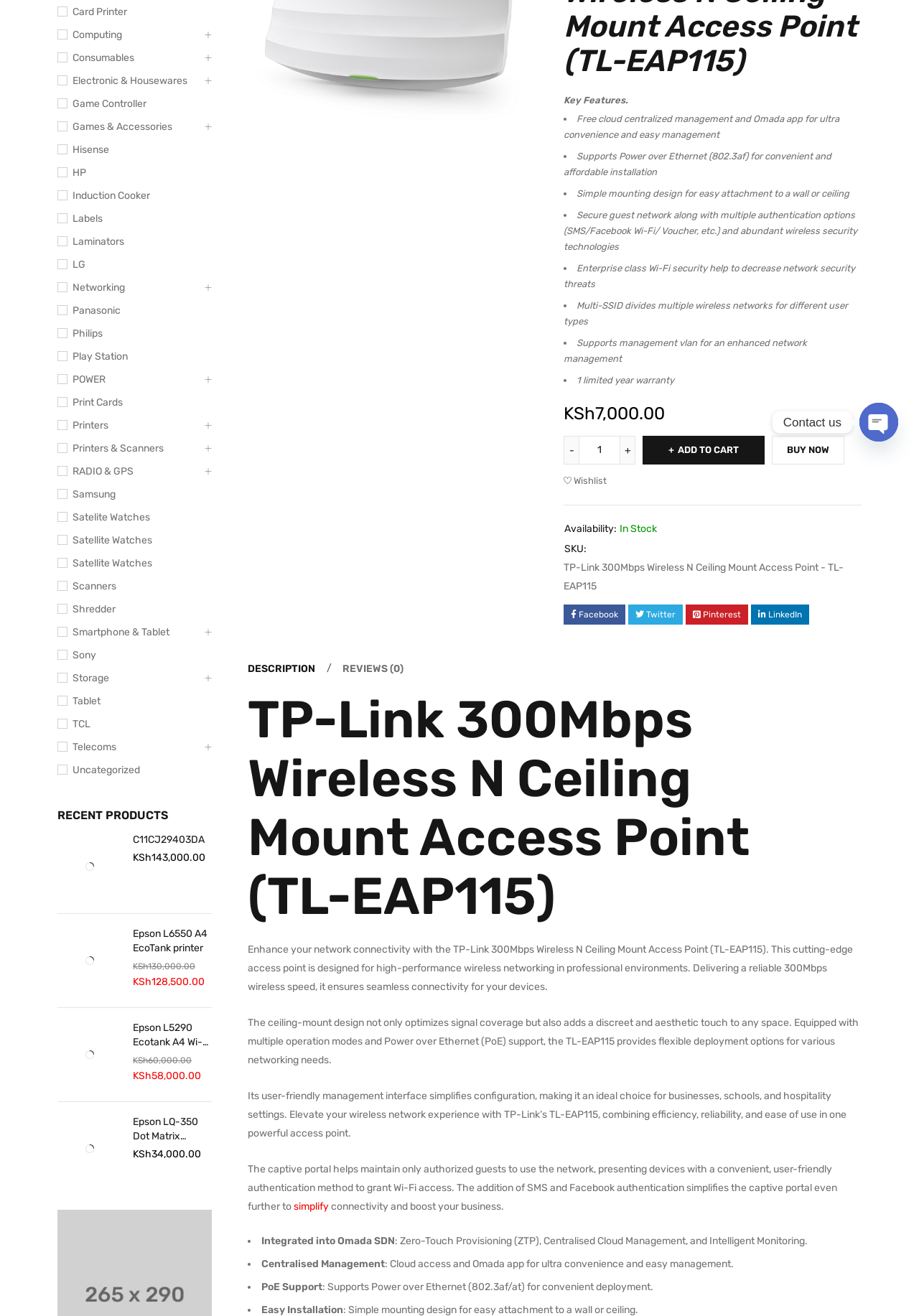Using the description "aria-label="Phone"", predict the bounding box of the relevant HTML element.

[0.935, 0.306, 0.977, 0.336]